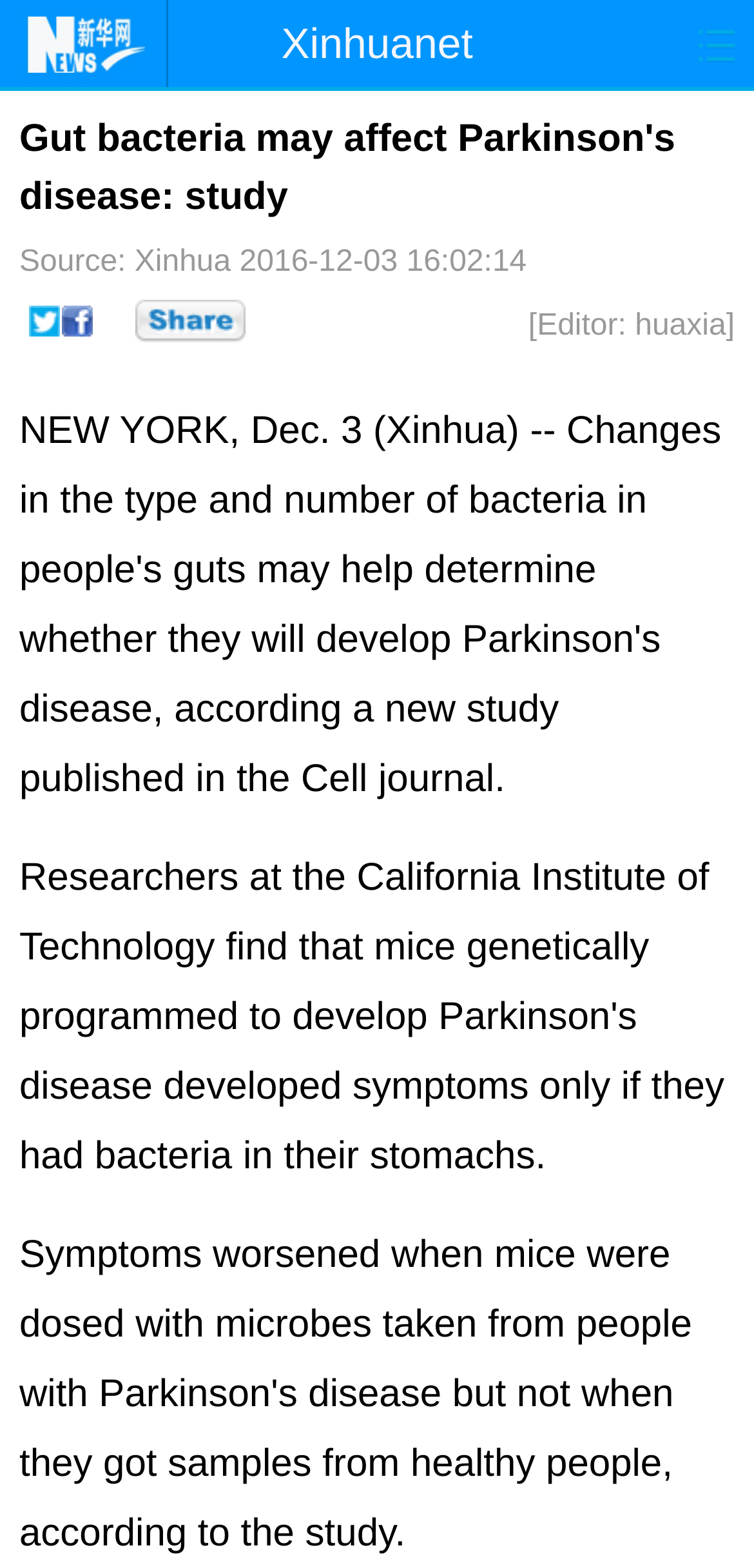Locate the UI element described by title="More" and provide its bounding box coordinates. Use the format (top-left x, top-left y, bottom-right x, bottom-right y) with all values as floating point numbers between 0 and 1.

[0.179, 0.191, 0.326, 0.218]